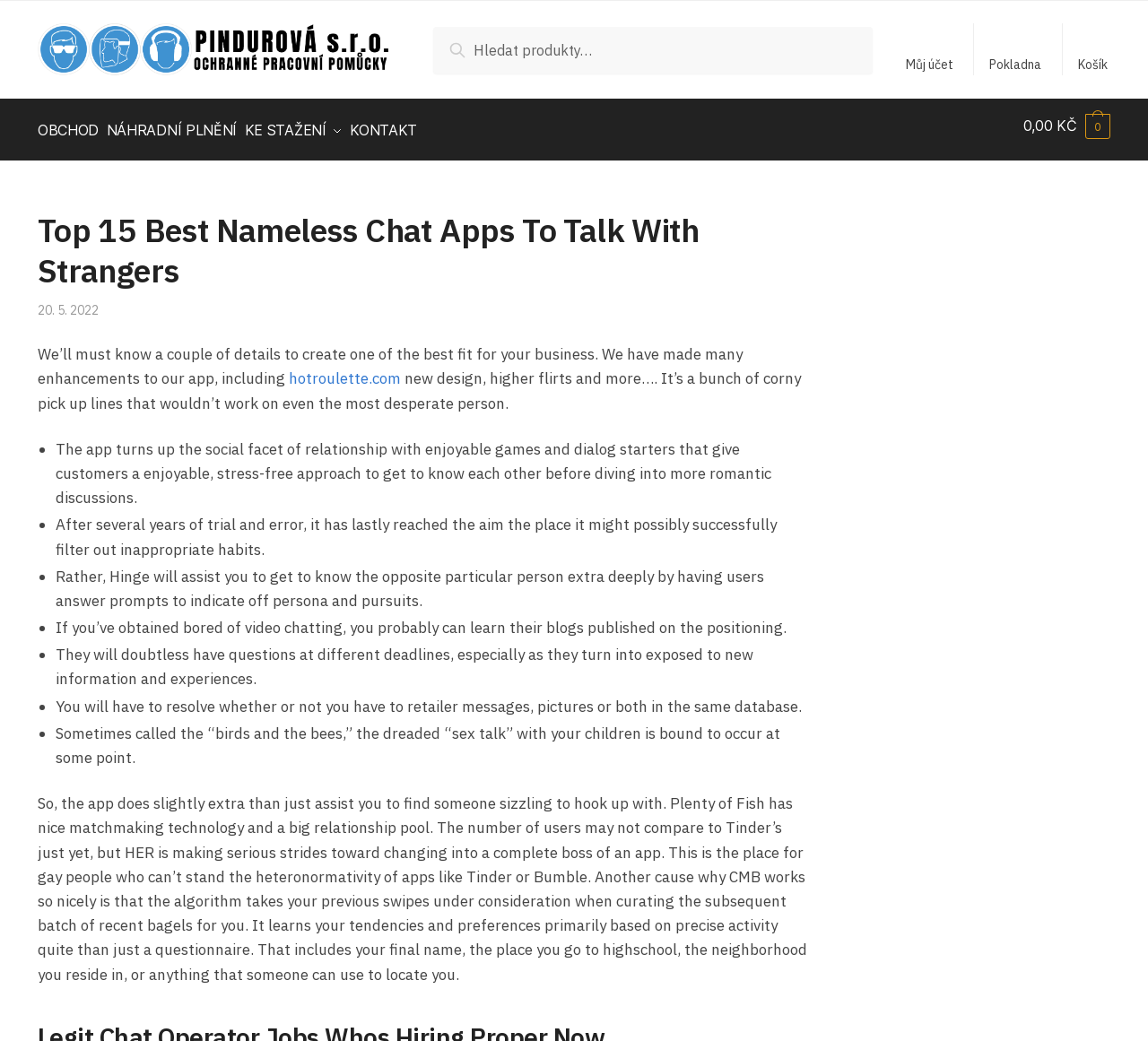What is the purpose of the app described in the article?
Using the visual information from the image, give a one-word or short-phrase answer.

To talk with strangers